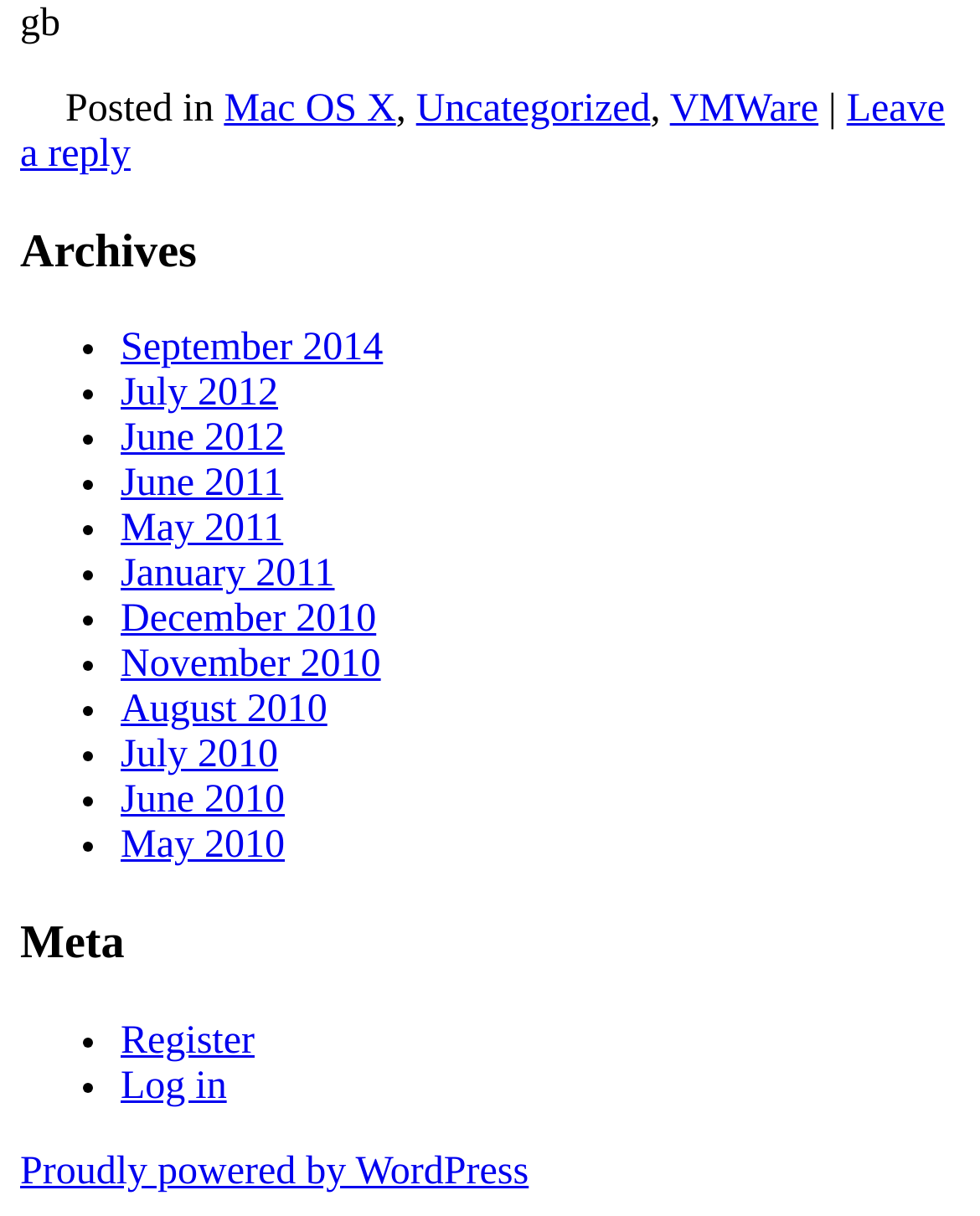From the element description Uncategorized, predict the bounding box coordinates of the UI element. The coordinates must be specified in the format (top-left x, top-left y, bottom-right x, bottom-right y) and should be within the 0 to 1 range.

[0.425, 0.072, 0.664, 0.107]